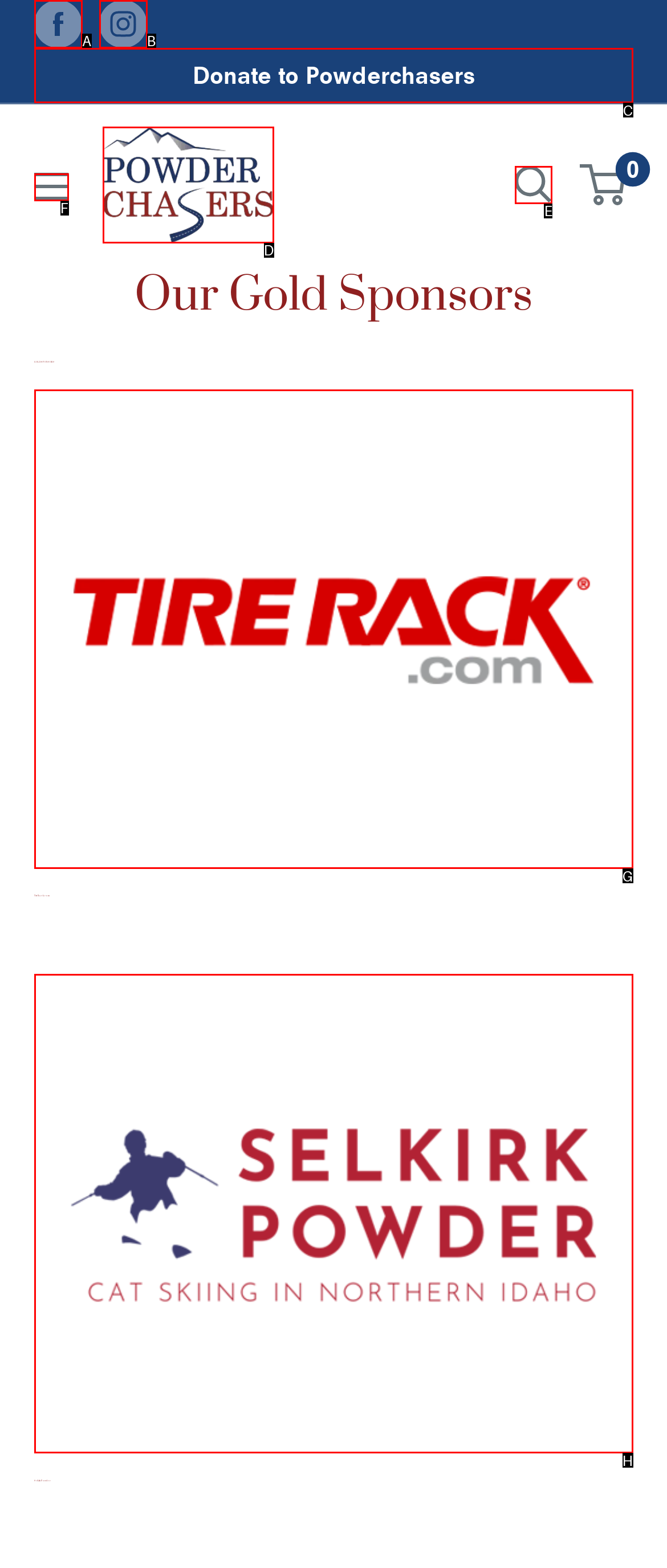Tell me which one HTML element I should click to complete the following instruction: Search
Answer with the option's letter from the given choices directly.

E